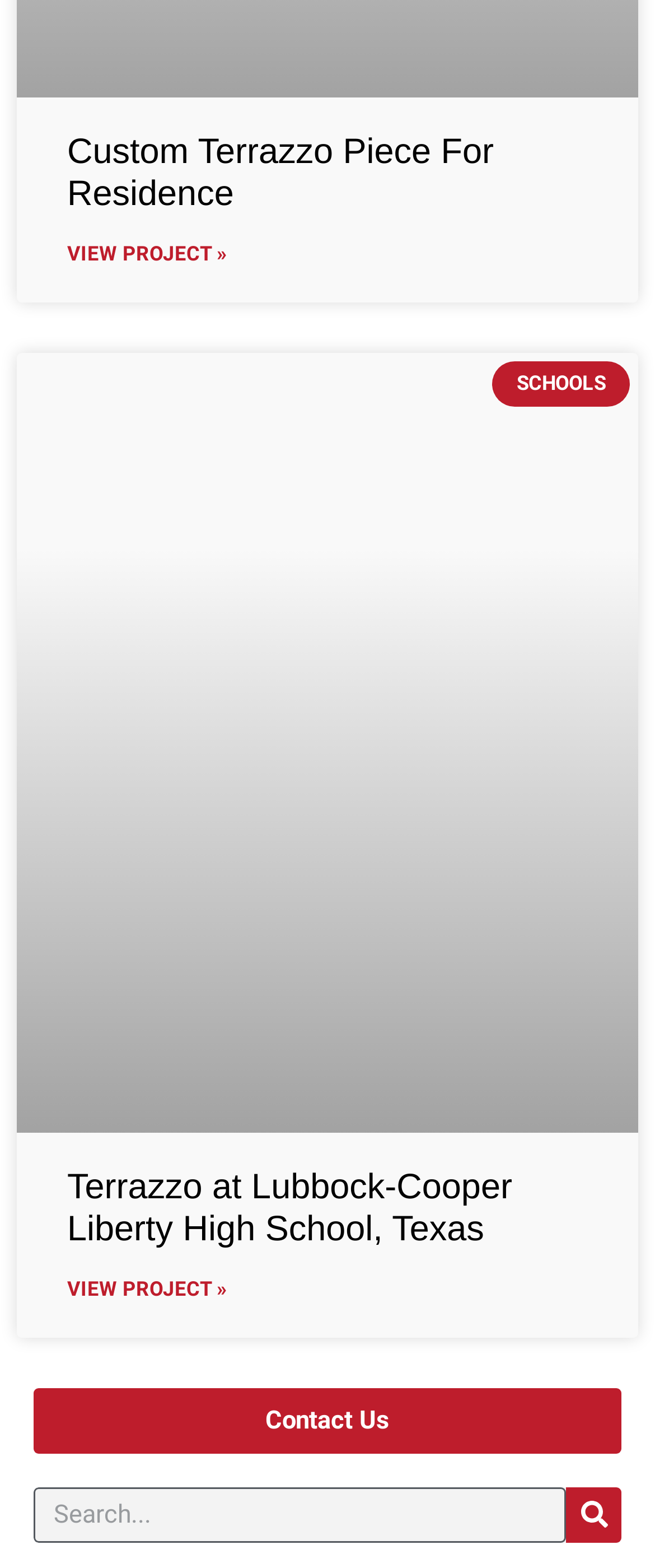What type of project is 'Custom Terrazzo Piece For Residence'?
Please answer the question with a detailed response using the information from the screenshot.

Based on the heading 'Custom Terrazzo Piece For Residence' and the link 'Read more about Custom Terrazzo Piece For Residence', it can be inferred that 'Custom Terrazzo Piece For Residence' is a type of project.